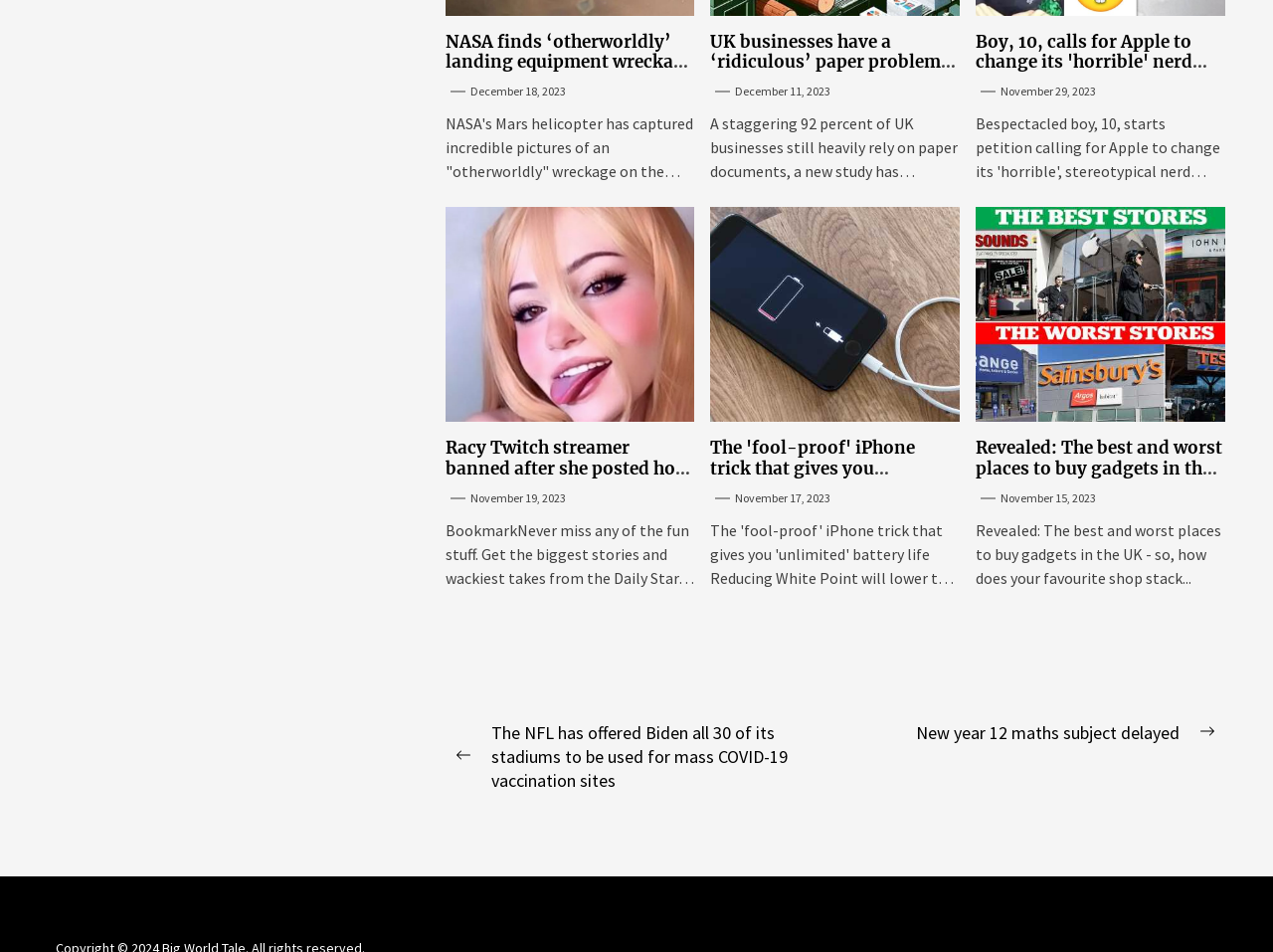Identify the bounding box coordinates of the area that should be clicked in order to complete the given instruction: "View the article about the 10-year-old boy calling for Apple to change its 'horrible' nerd emoji". The bounding box coordinates should be four float numbers between 0 and 1, i.e., [left, top, right, bottom].

[0.767, 0.032, 0.949, 0.098]